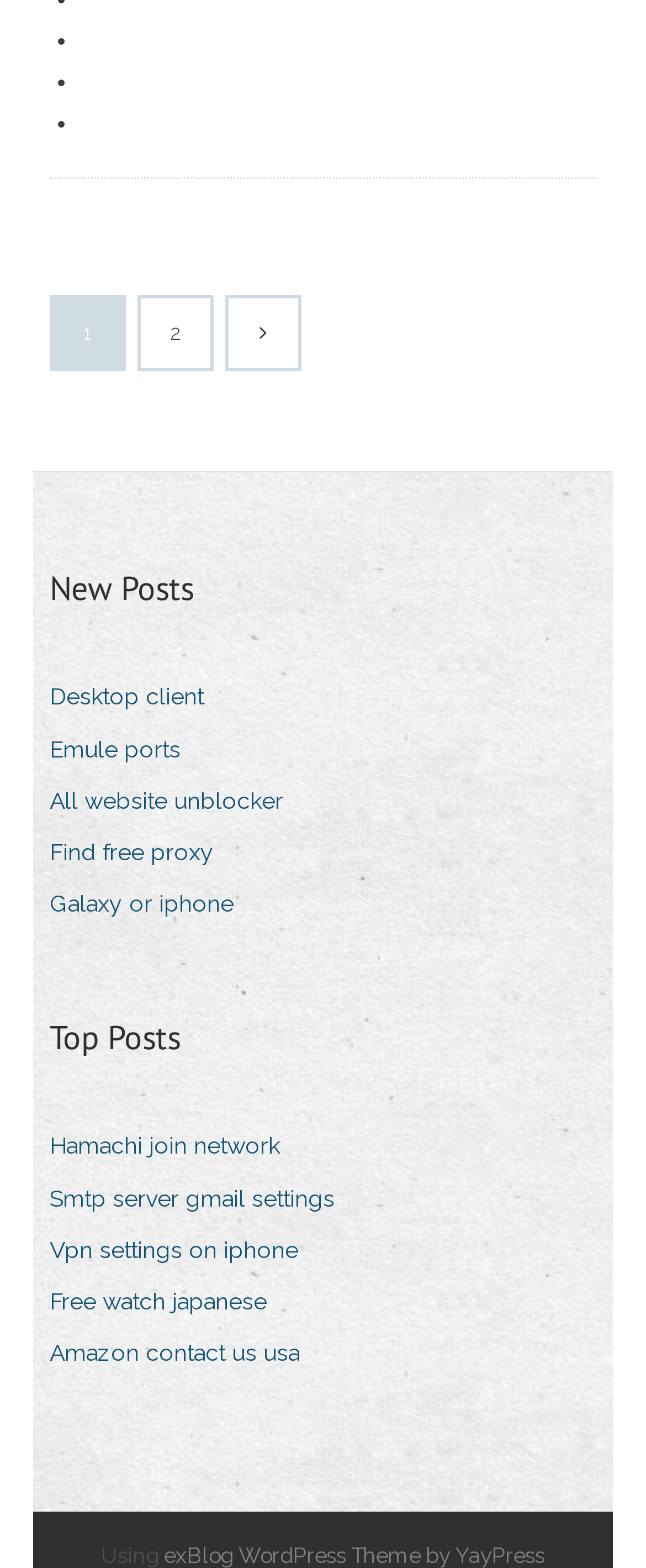Please specify the bounding box coordinates of the area that should be clicked to accomplish the following instruction: "Click on 'Find free proxy'". The coordinates should consist of four float numbers between 0 and 1, i.e., [left, top, right, bottom].

[0.077, 0.53, 0.369, 0.558]